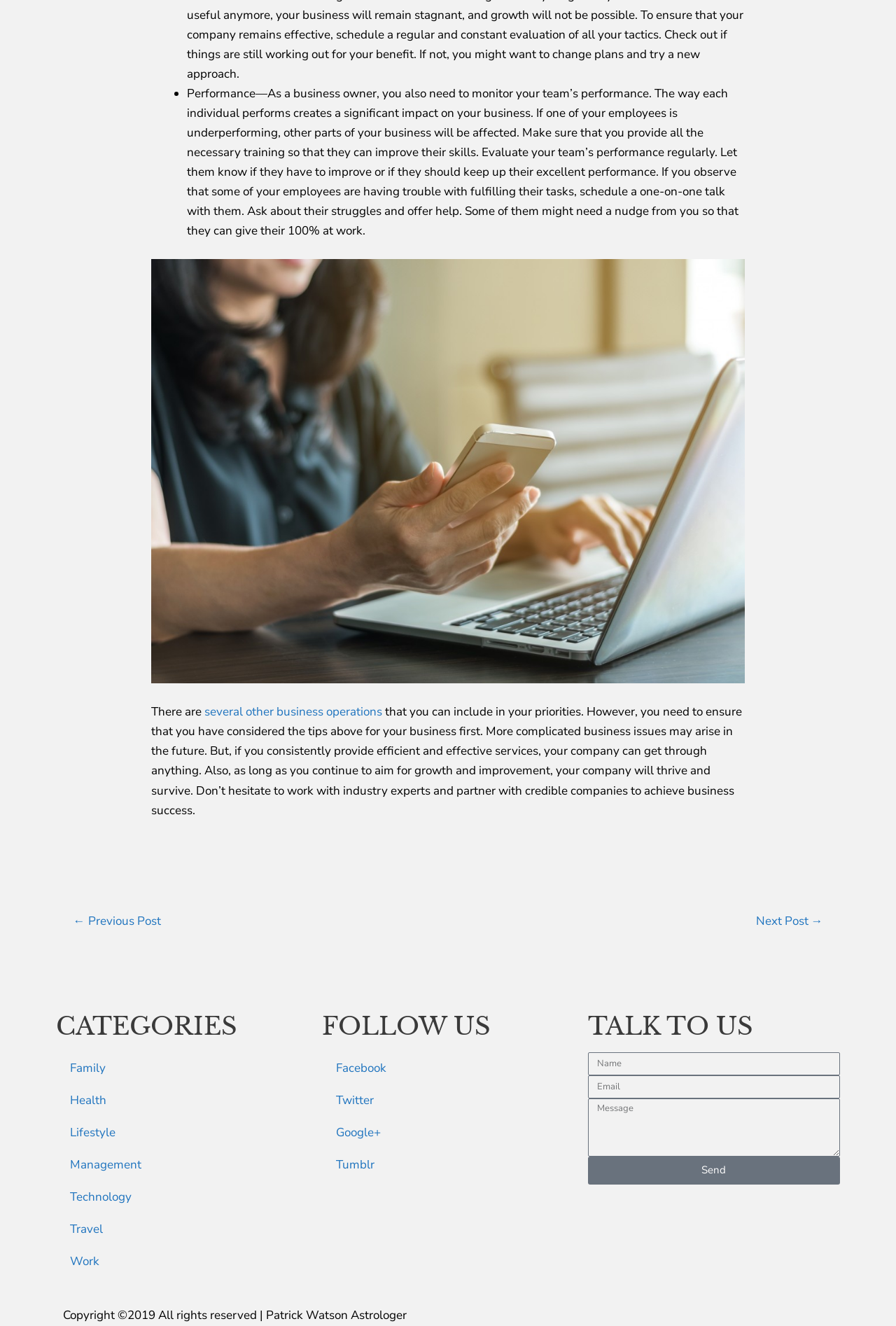Please provide the bounding box coordinates for the element that needs to be clicked to perform the instruction: "Click on the '← Previous Post' link". The coordinates must consist of four float numbers between 0 and 1, formatted as [left, top, right, bottom].

[0.082, 0.686, 0.179, 0.706]